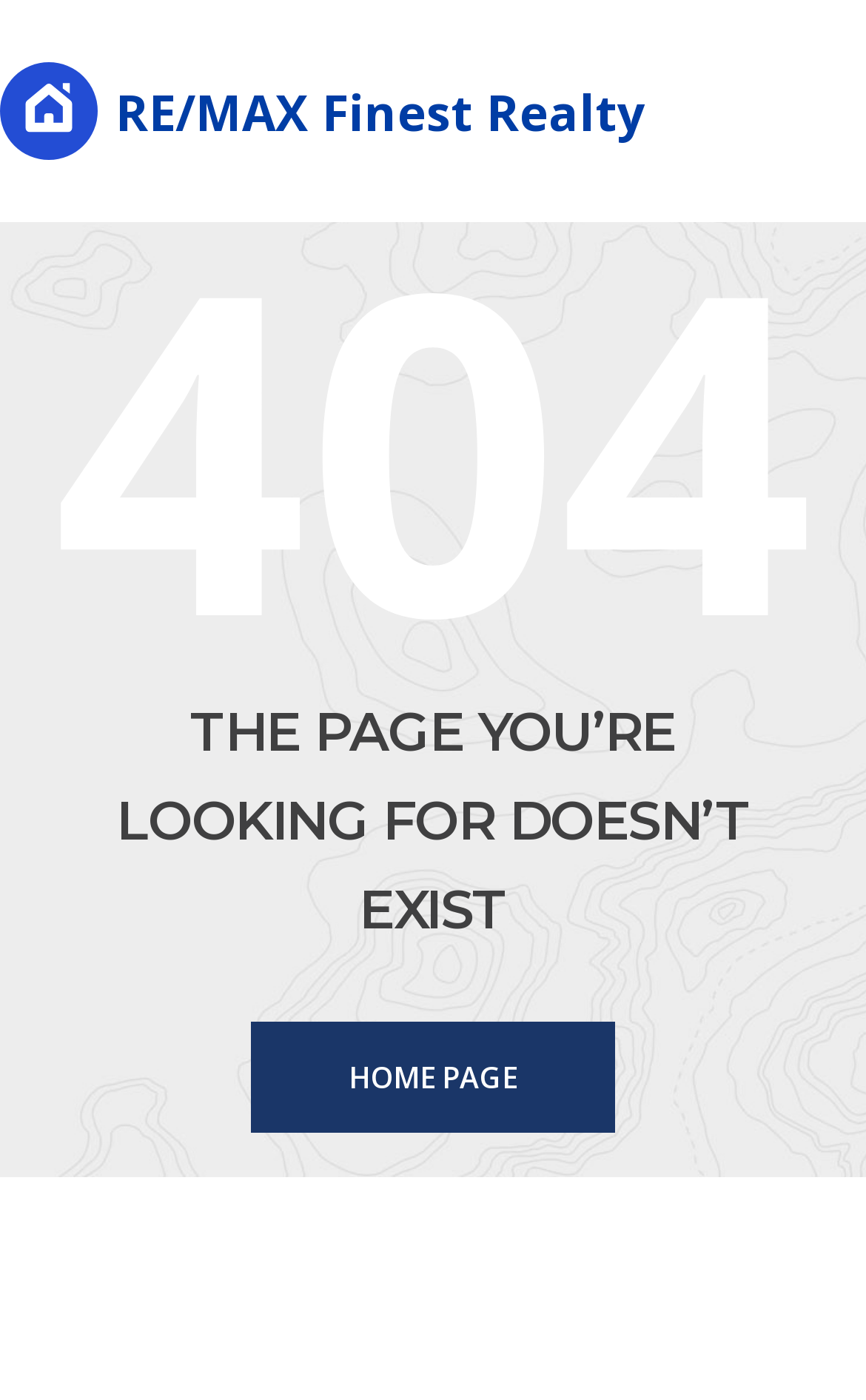Please find the bounding box for the UI element described by: "RE/MAX Finest Realty".

[0.0, 0.044, 1.0, 0.114]